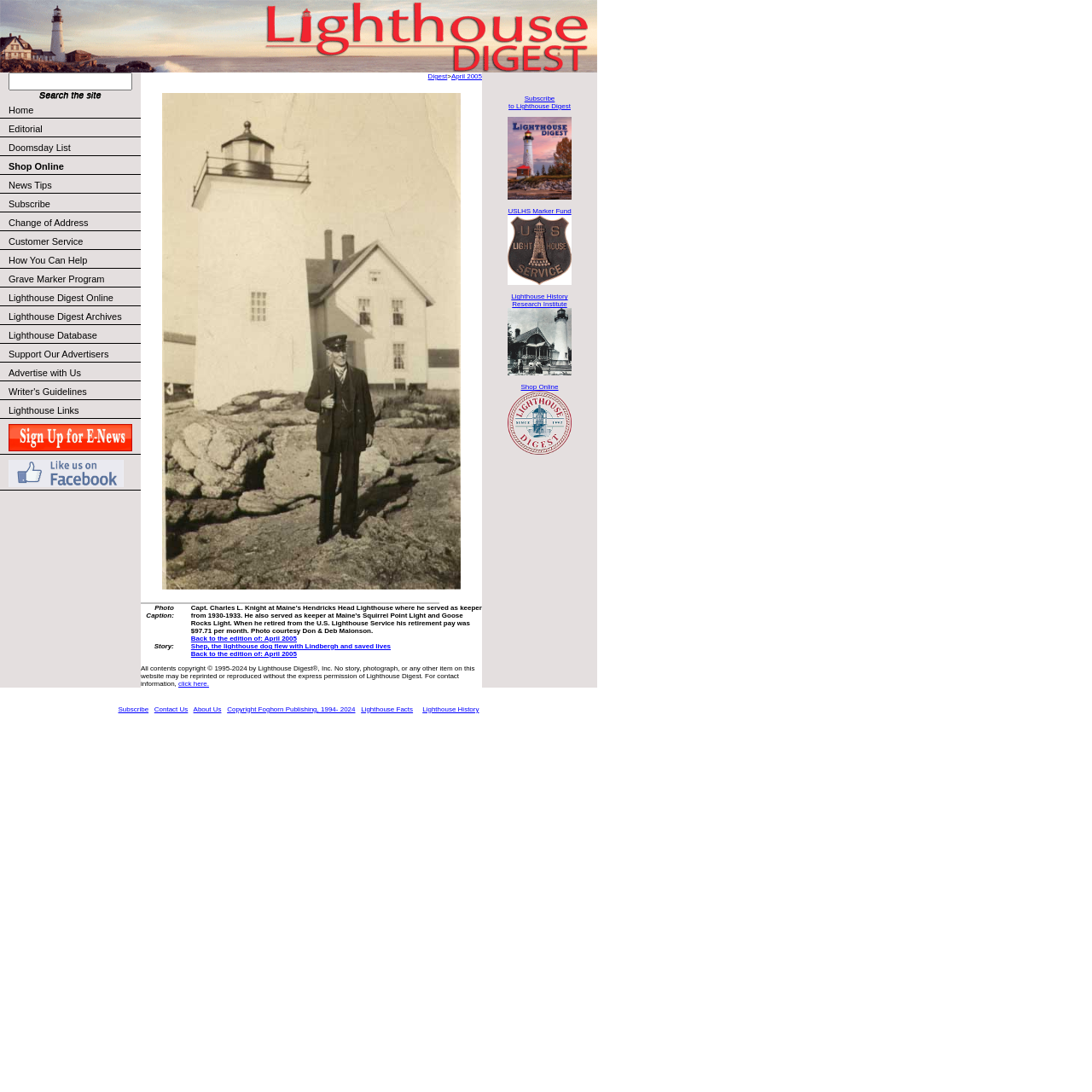Provide the bounding box coordinates of the area you need to click to execute the following instruction: "Click on Facebook".

None